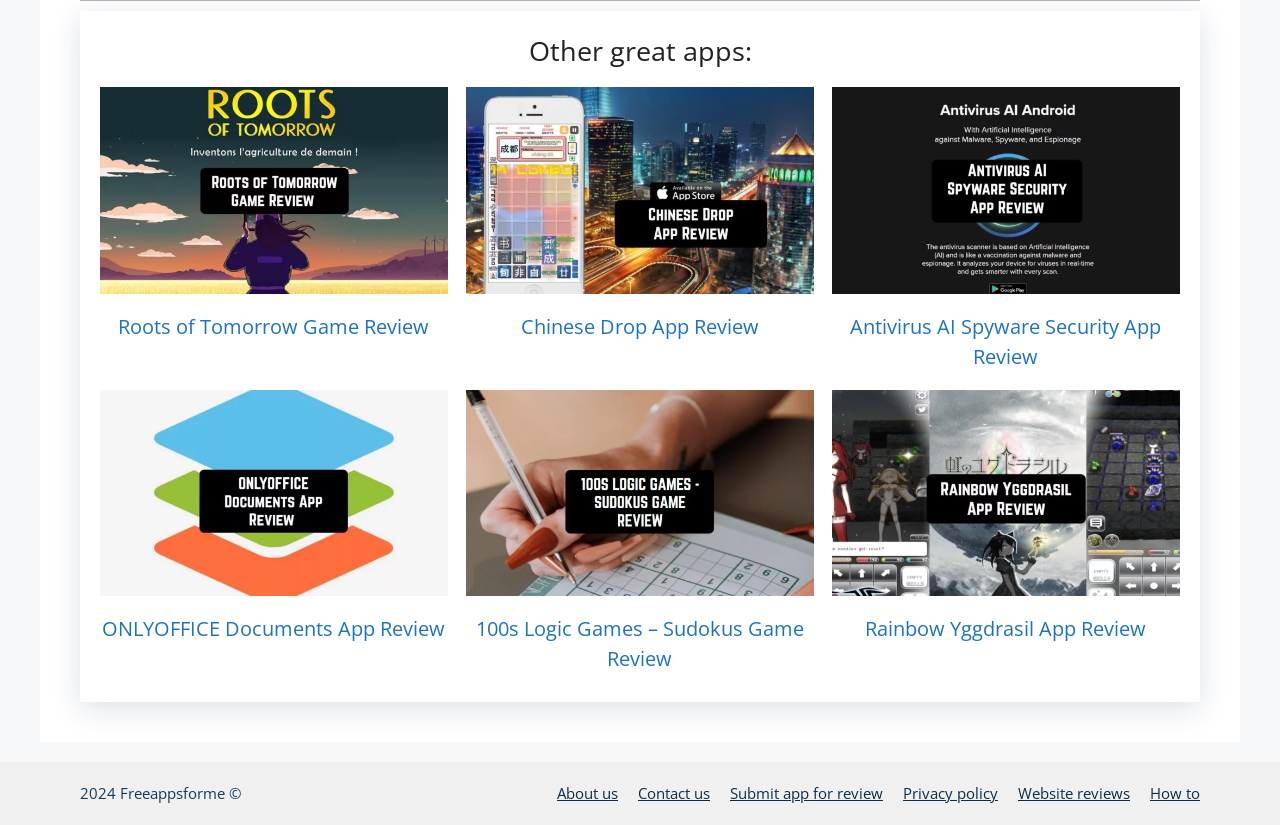What type of information can be found in the 'How to' section?
Please provide a comprehensive answer to the question based on the webpage screenshot.

The 'How to' section is likely a collection of guides or tutorials on how to use certain apps or features. This section may provide step-by-step instructions or tips on how to accomplish specific tasks or overcome challenges.